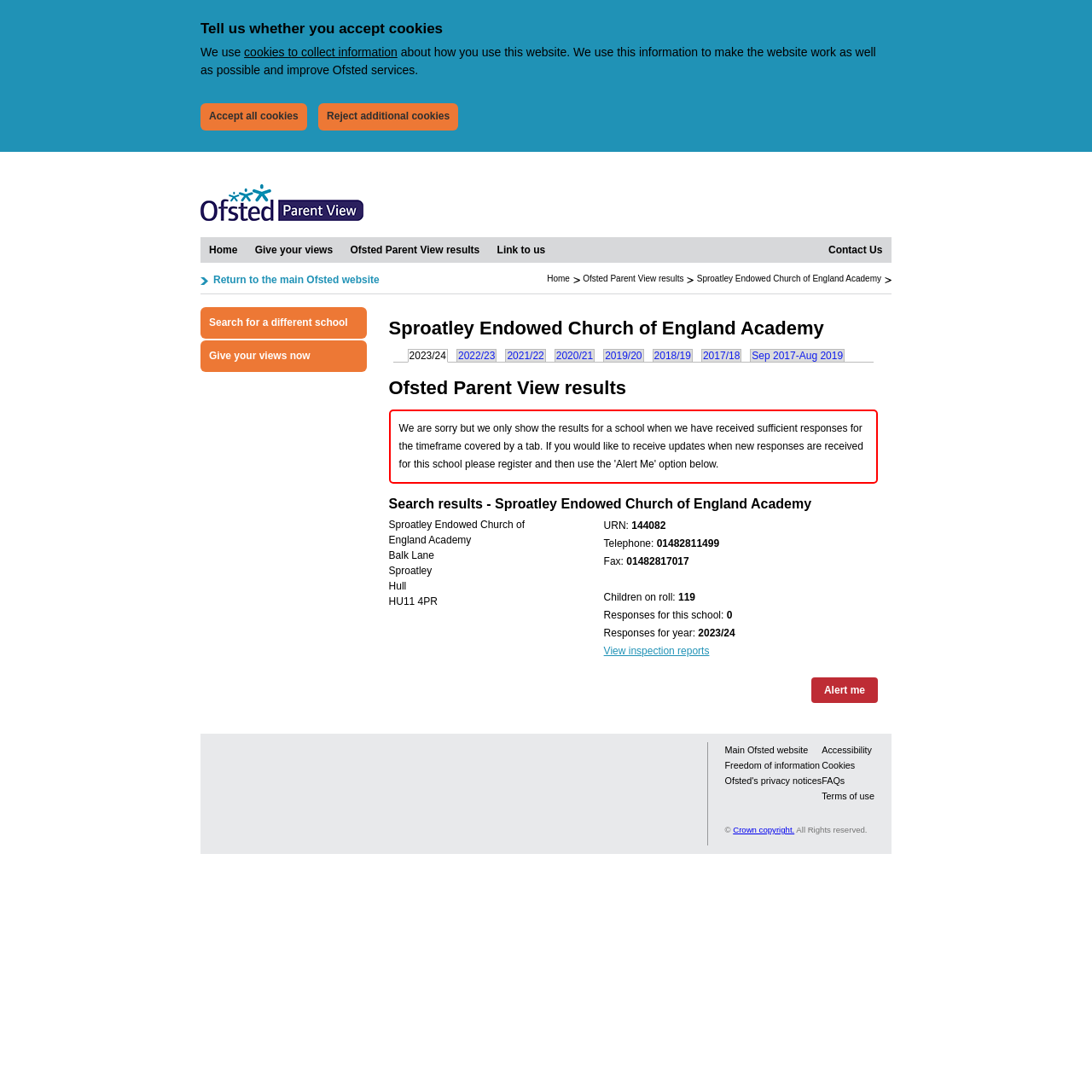Find the bounding box of the web element that fits this description: "Contact Us".

[0.751, 0.217, 0.816, 0.24]